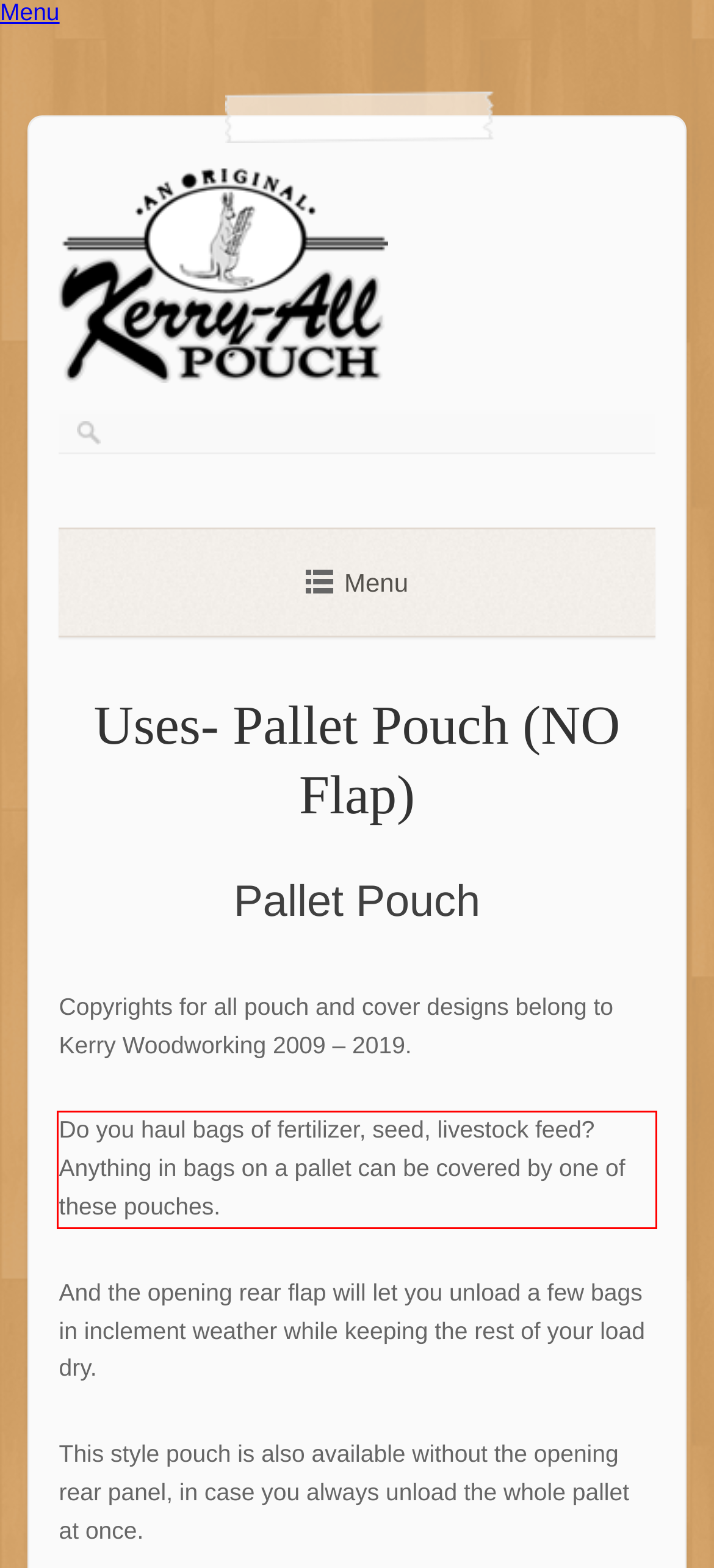From the screenshot of the webpage, locate the red bounding box and extract the text contained within that area.

Do you haul bags of fertilizer, seed, livestock feed? Anything in bags on a pallet can be covered by one of these pouches.